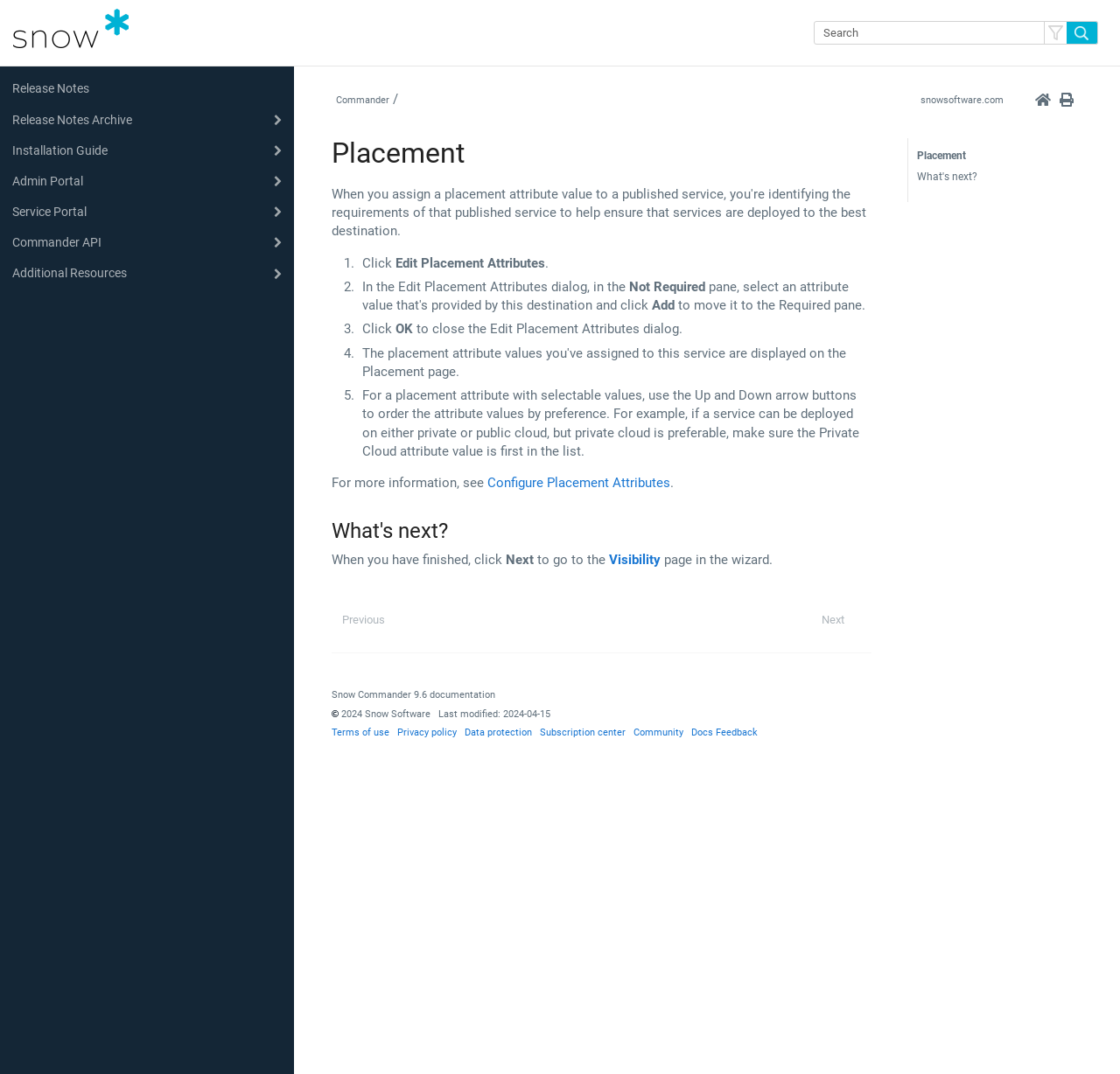Identify the bounding box coordinates for the element that needs to be clicked to fulfill this instruction: "Read the article about 'An American Werewolf in London' remake". Provide the coordinates in the format of four float numbers between 0 and 1: [left, top, right, bottom].

None